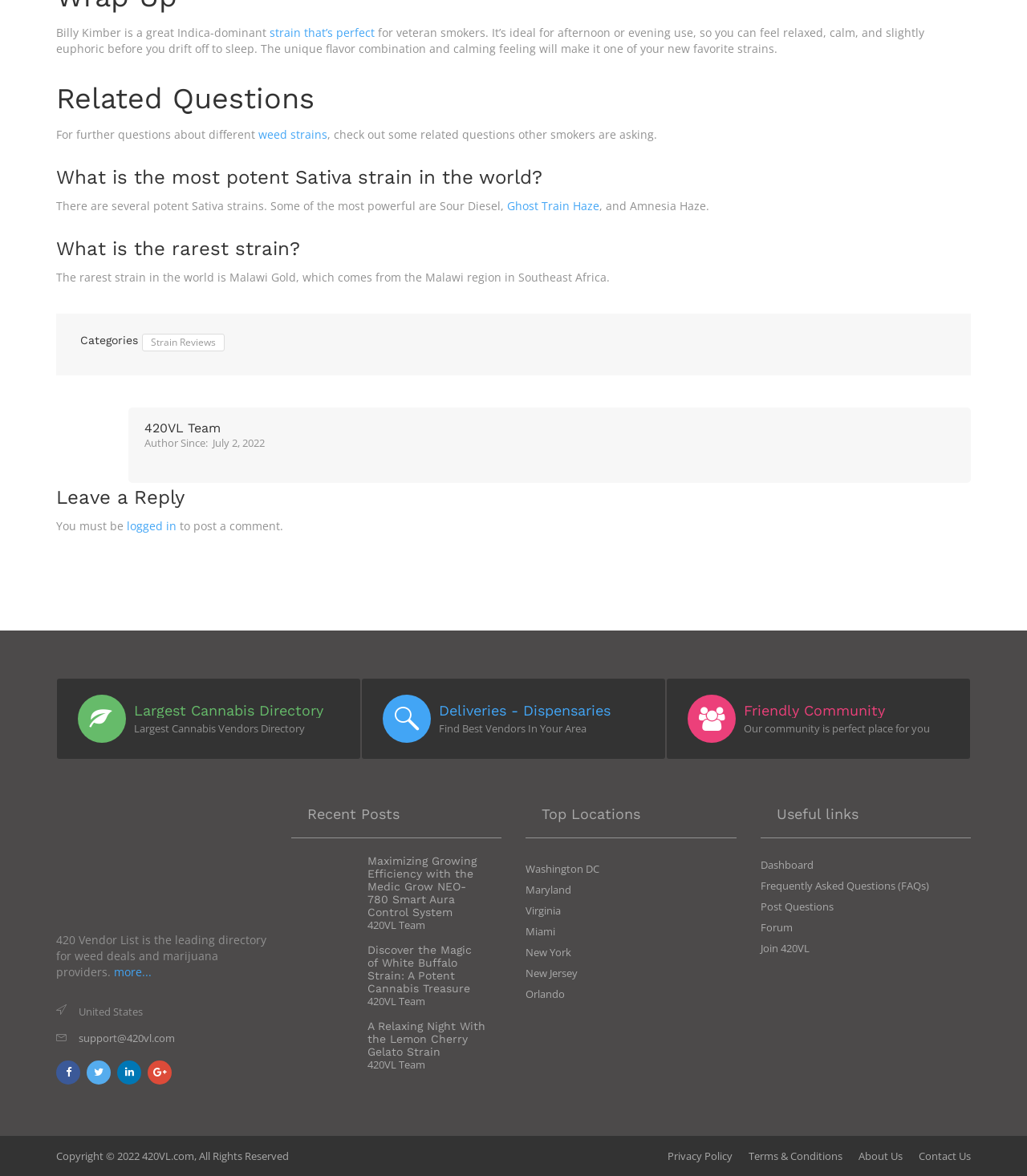Locate the bounding box coordinates of the element's region that should be clicked to carry out the following instruction: "Visit the 'Washington DC' page". The coordinates need to be four float numbers between 0 and 1, i.e., [left, top, right, bottom].

[0.512, 0.733, 0.584, 0.744]